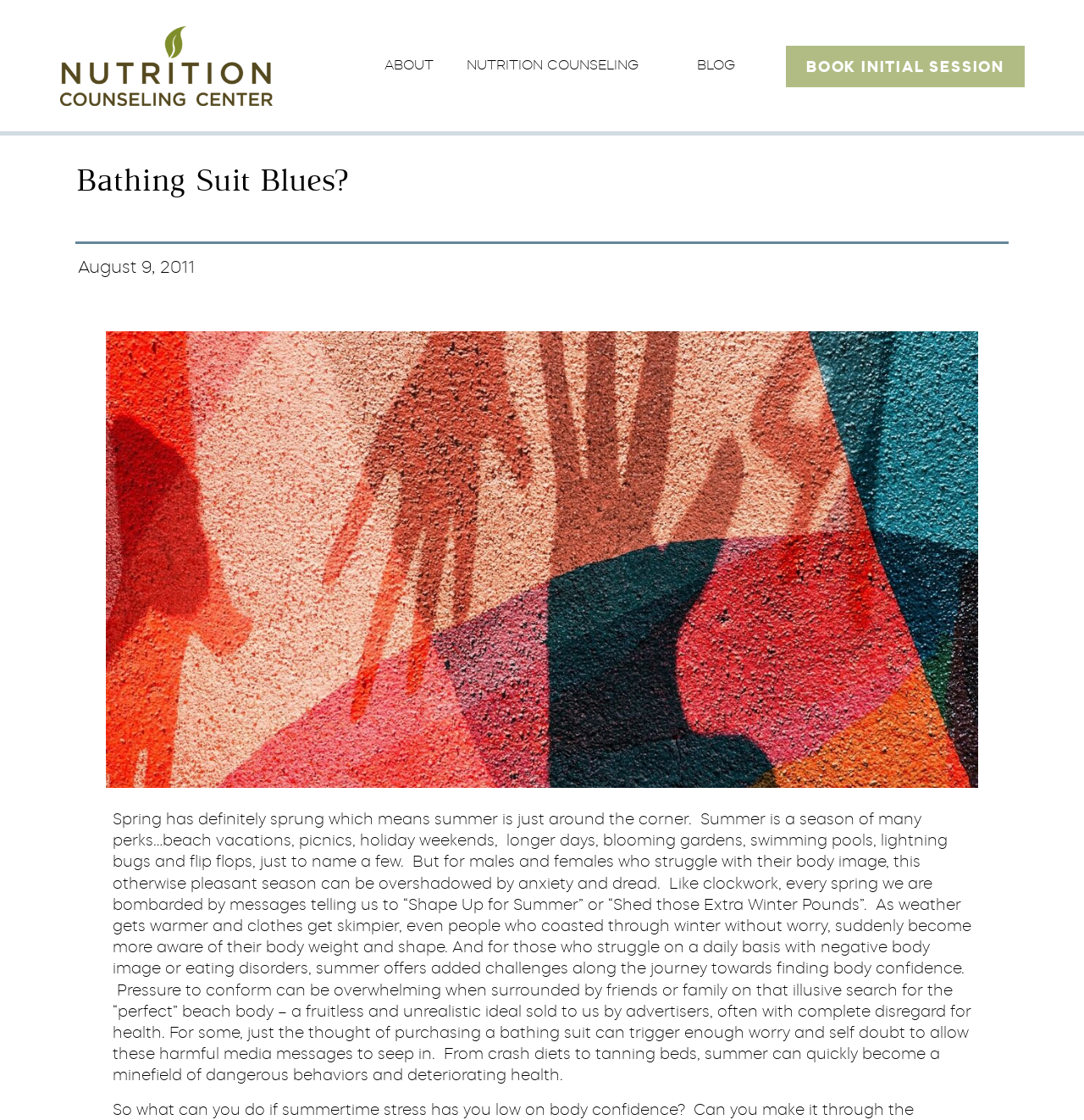What is the main heading of this webpage? Please extract and provide it.

Bathing Suit Blues?